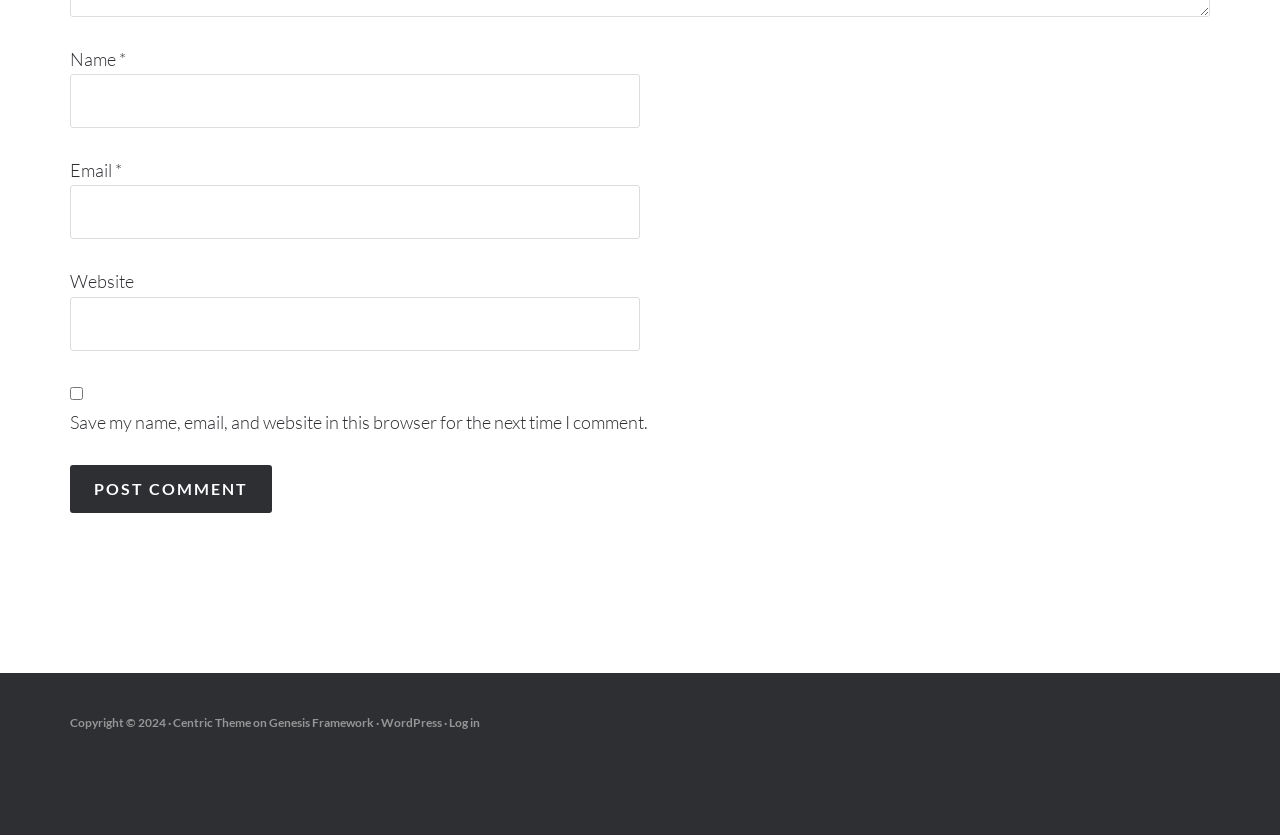What is the purpose of the checkbox?
Please give a detailed answer to the question using the information shown in the image.

The checkbox is located below the 'Website' textbox and has a label 'Save my name, email, and website in this browser for the next time I comment.' This suggests that its purpose is to save the user's comment information for future use.